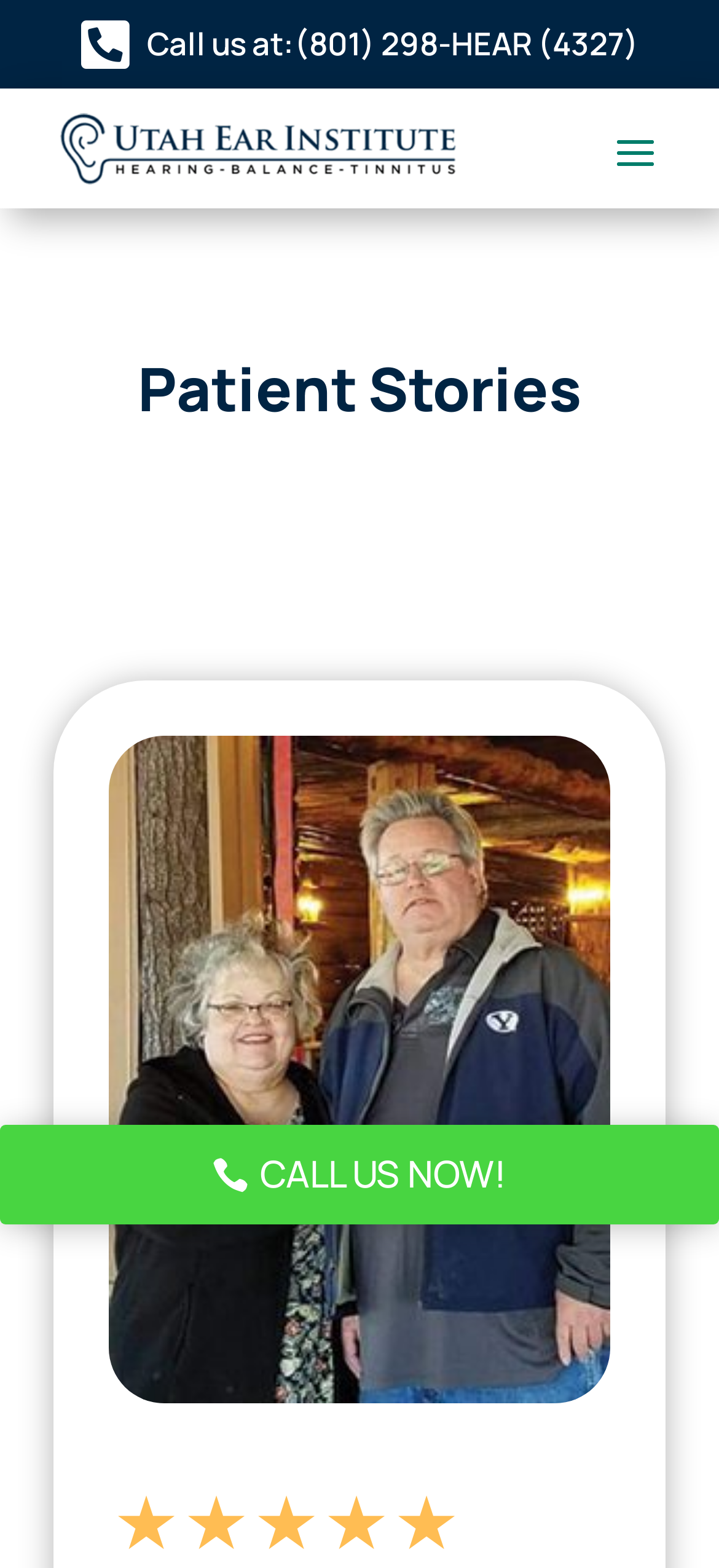Using a single word or phrase, answer the following question: 
What is the name of the institute?

Utah Ear Institute